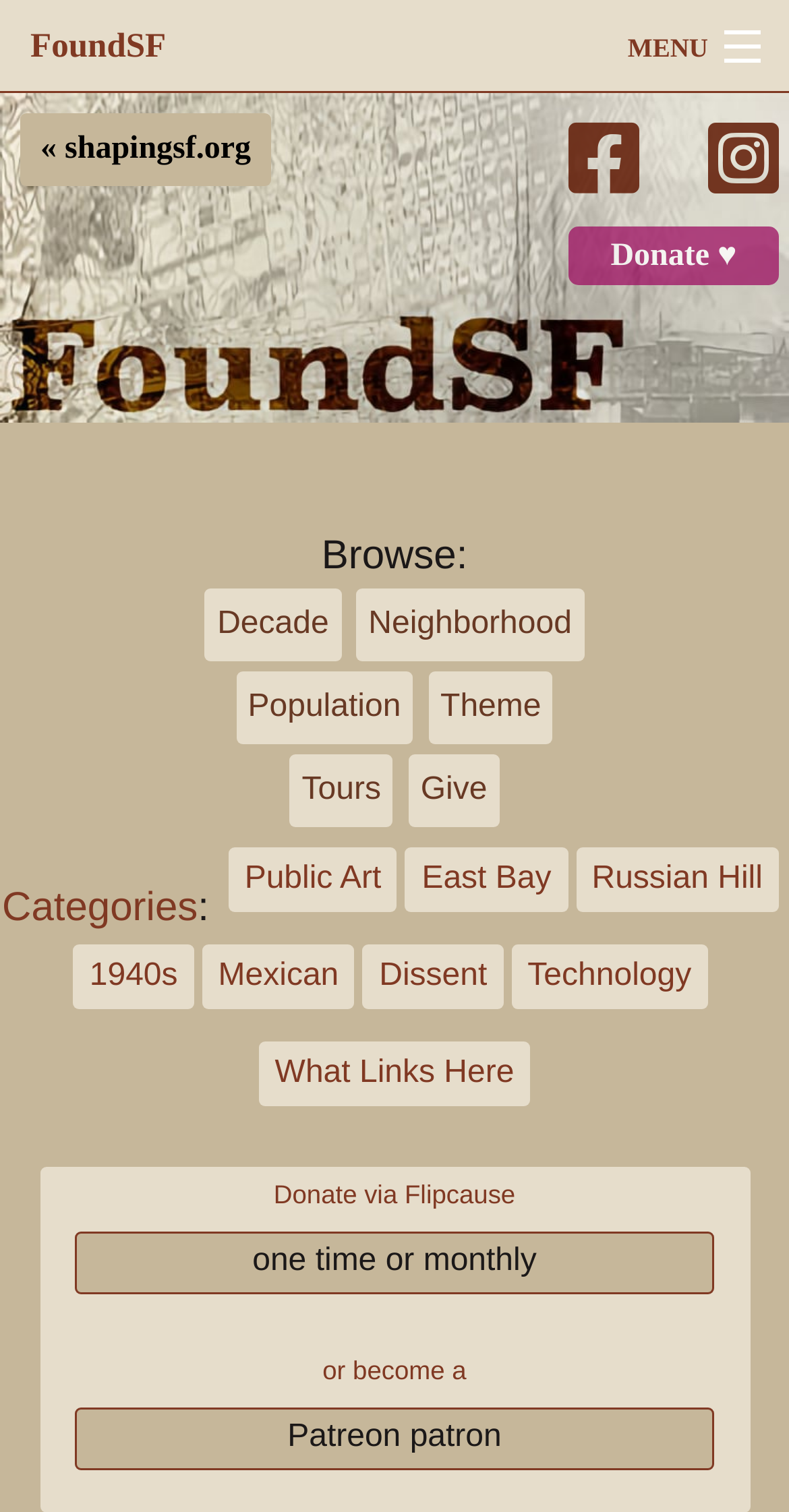Identify the bounding box coordinates of the clickable region to carry out the given instruction: "View Public Art".

[0.289, 0.56, 0.504, 0.603]